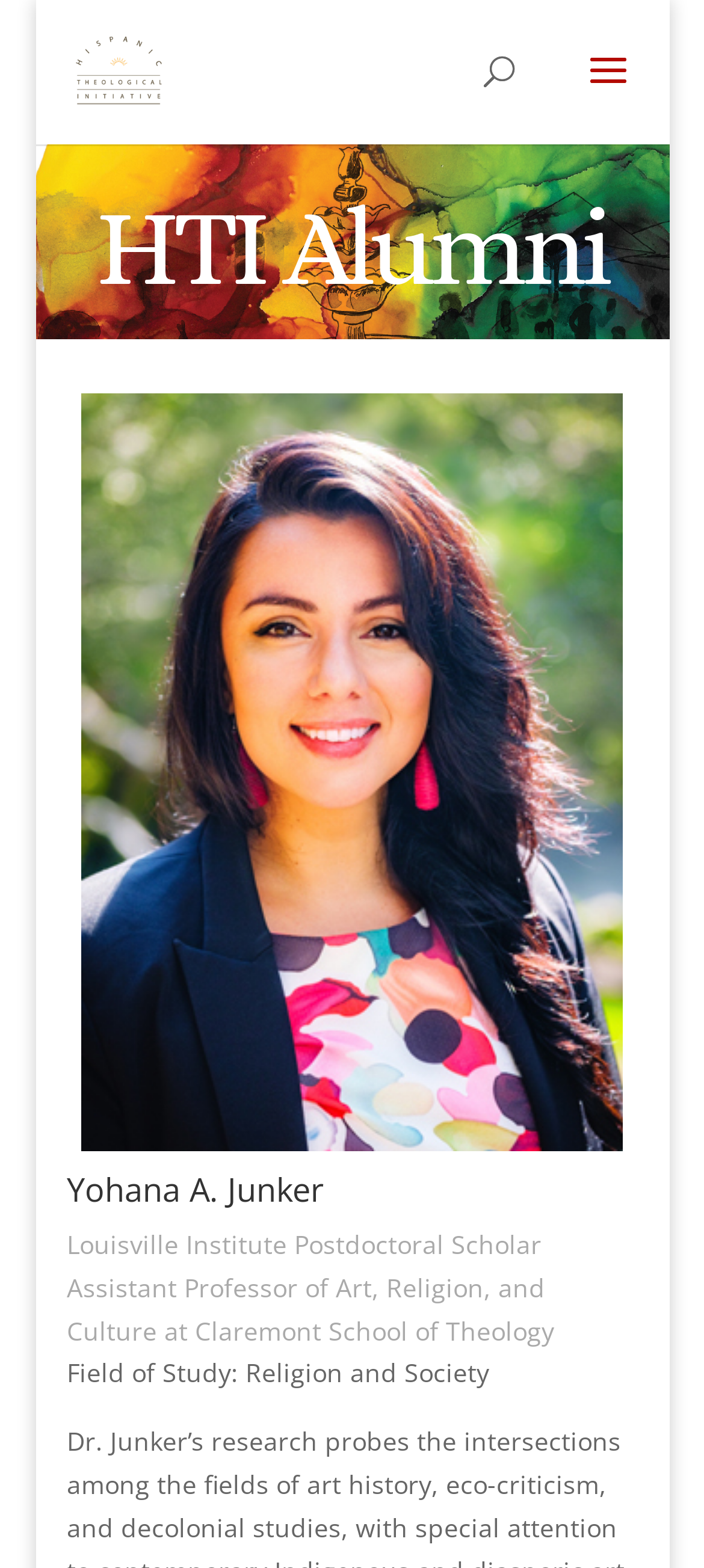What is Yohana A. Junker's current position?
By examining the image, provide a one-word or phrase answer.

Assistant Professor of Art, Religion, and Culture